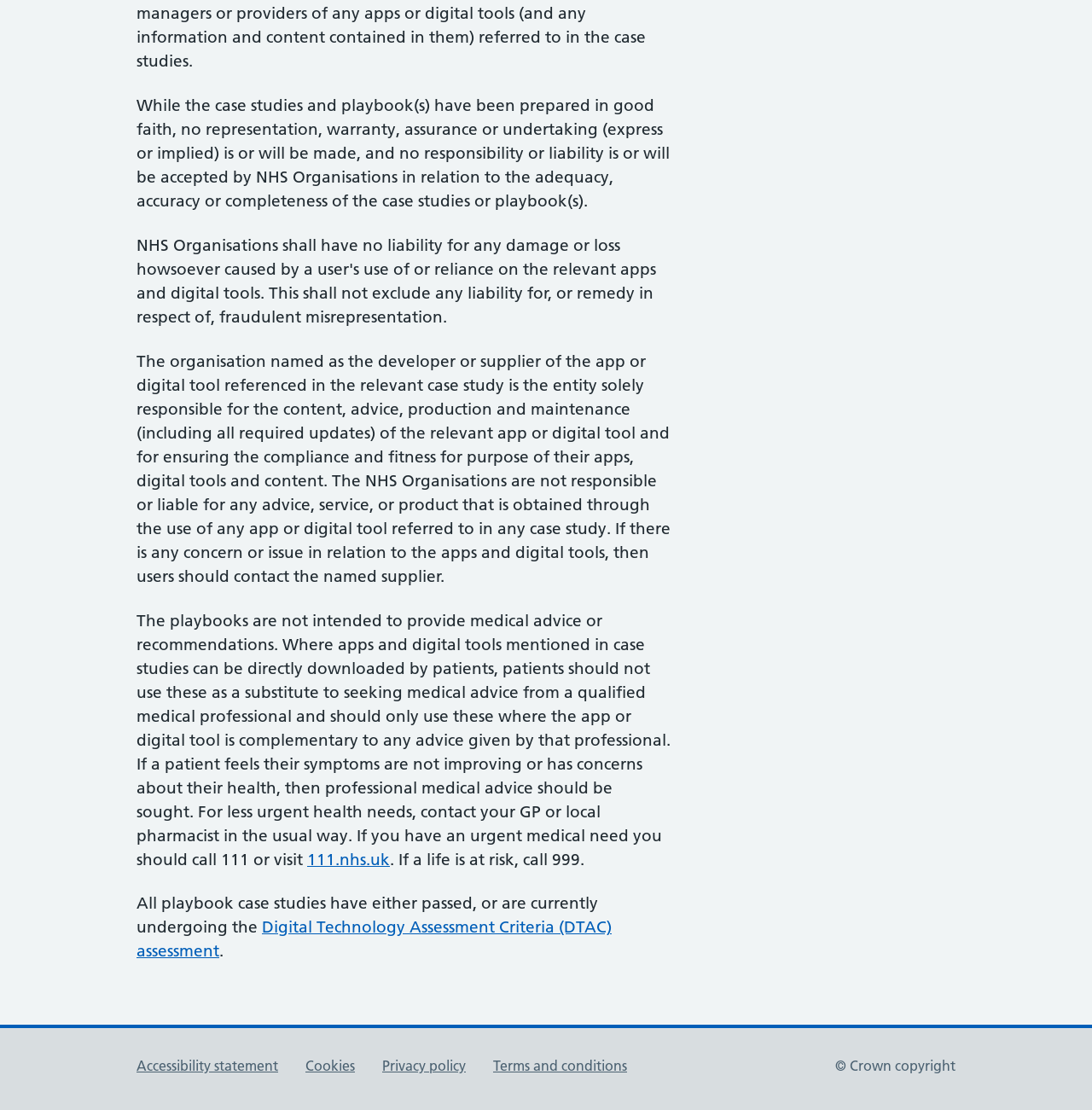Given the element description: "DONATE NOW", predict the bounding box coordinates of this UI element. The coordinates must be four float numbers between 0 and 1, given as [left, top, right, bottom].

None